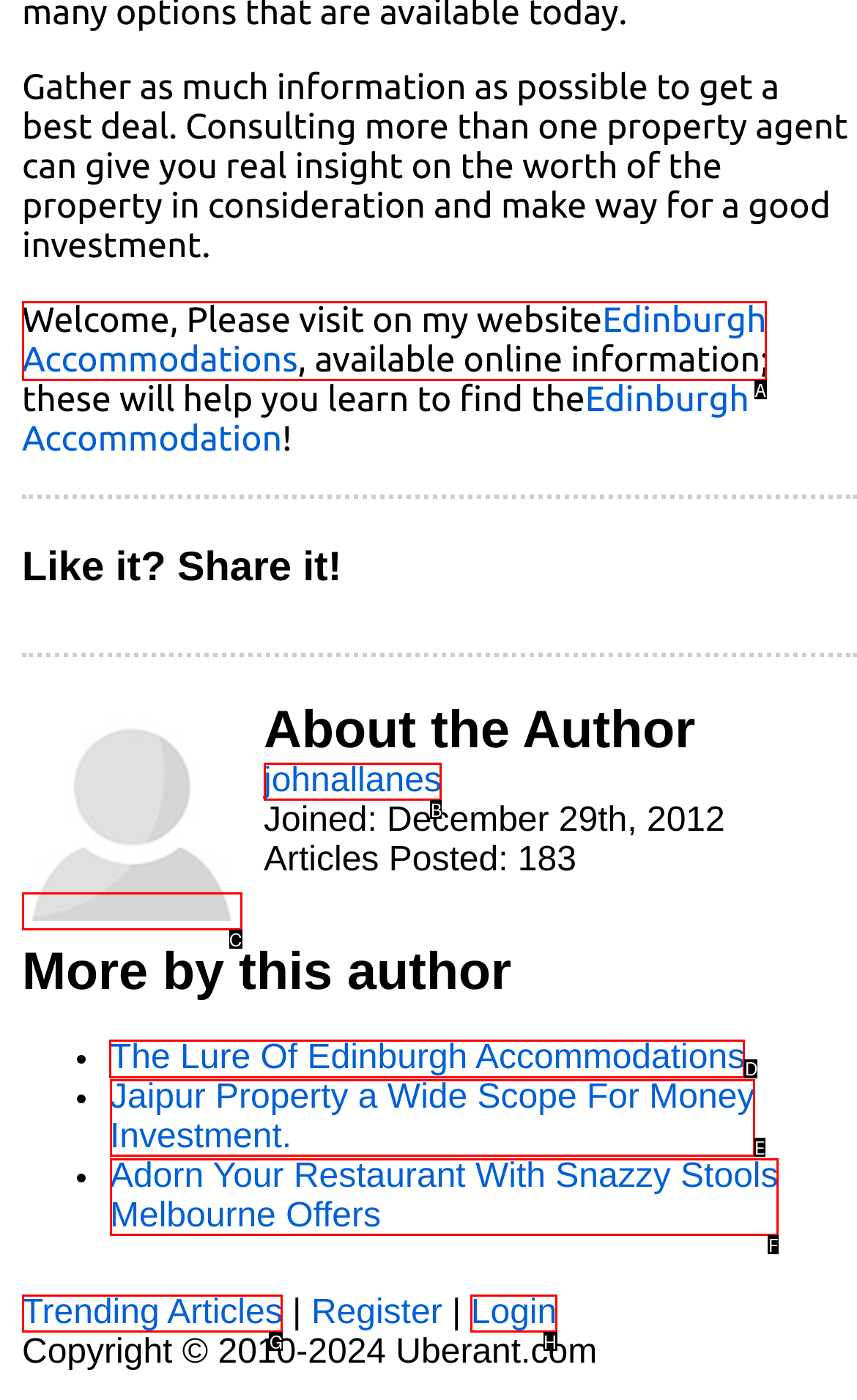Identify the correct option to click in order to accomplish the task: Read more articles by this author Provide your answer with the letter of the selected choice.

D